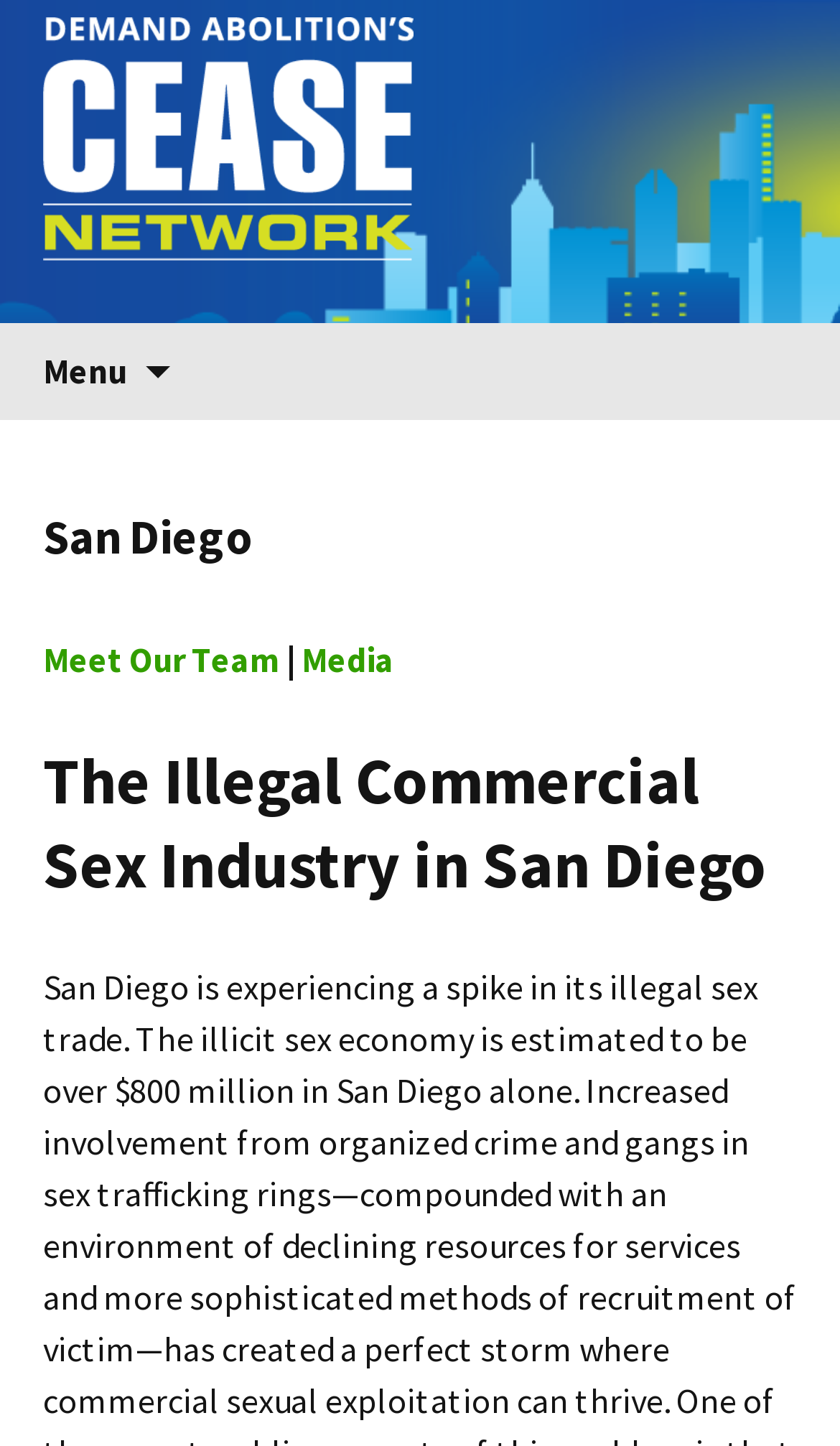What is the purpose of the button with the icon?
Look at the image and construct a detailed response to the question.

I determined the answer by looking at the button element with the text 'Menu ' which has an icon, indicating that it is a menu button.